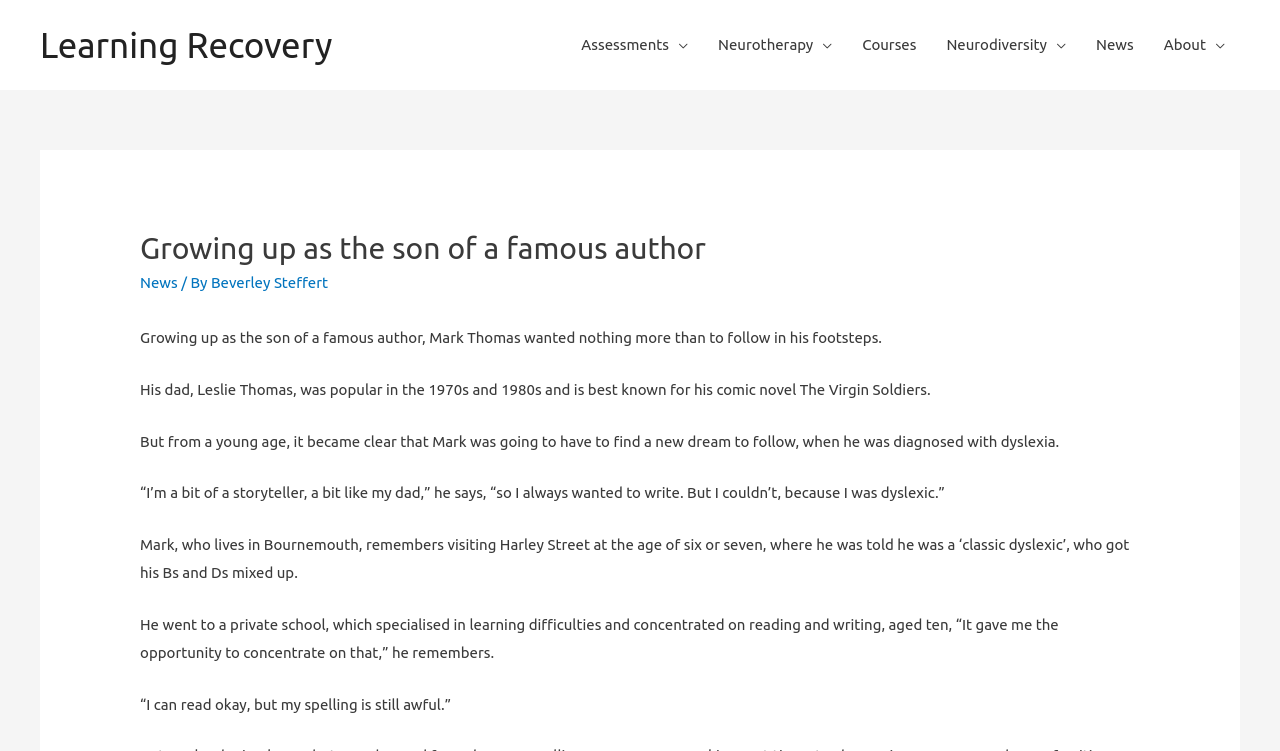Can you provide the bounding box coordinates for the element that should be clicked to implement the instruction: "Navigate to the 'Assessments' page"?

[0.442, 0.02, 0.549, 0.1]